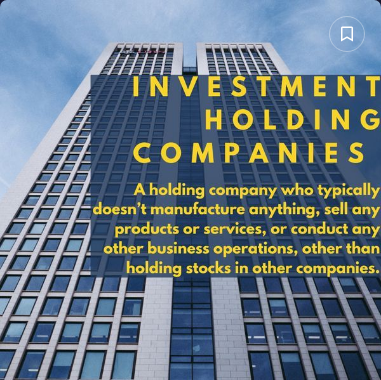What is the architectural style of the skyscraper?
Using the visual information, respond with a single word or phrase.

Modern